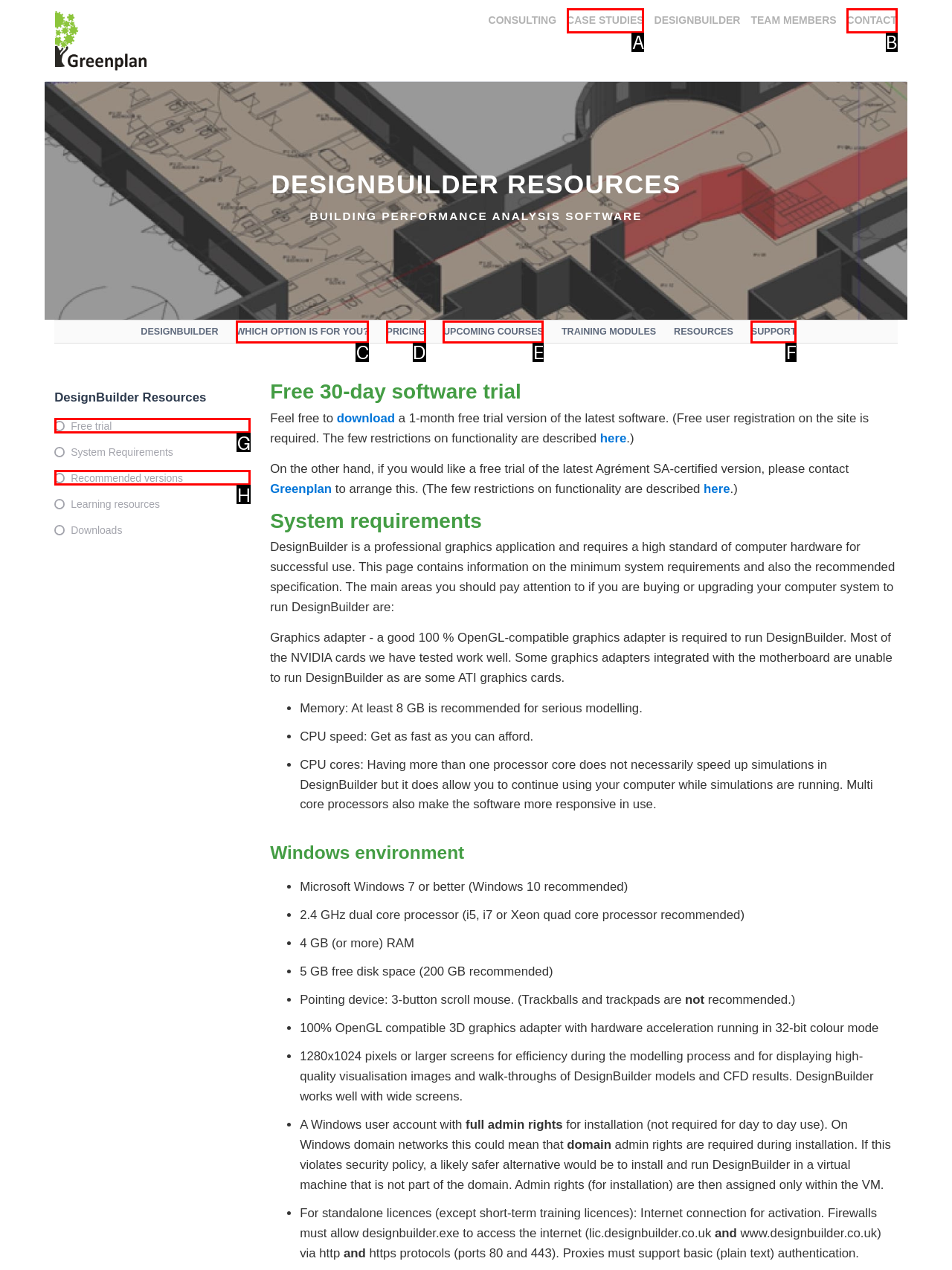Given the element description: Doodle Booth Photo & Video
Pick the letter of the correct option from the list.

None